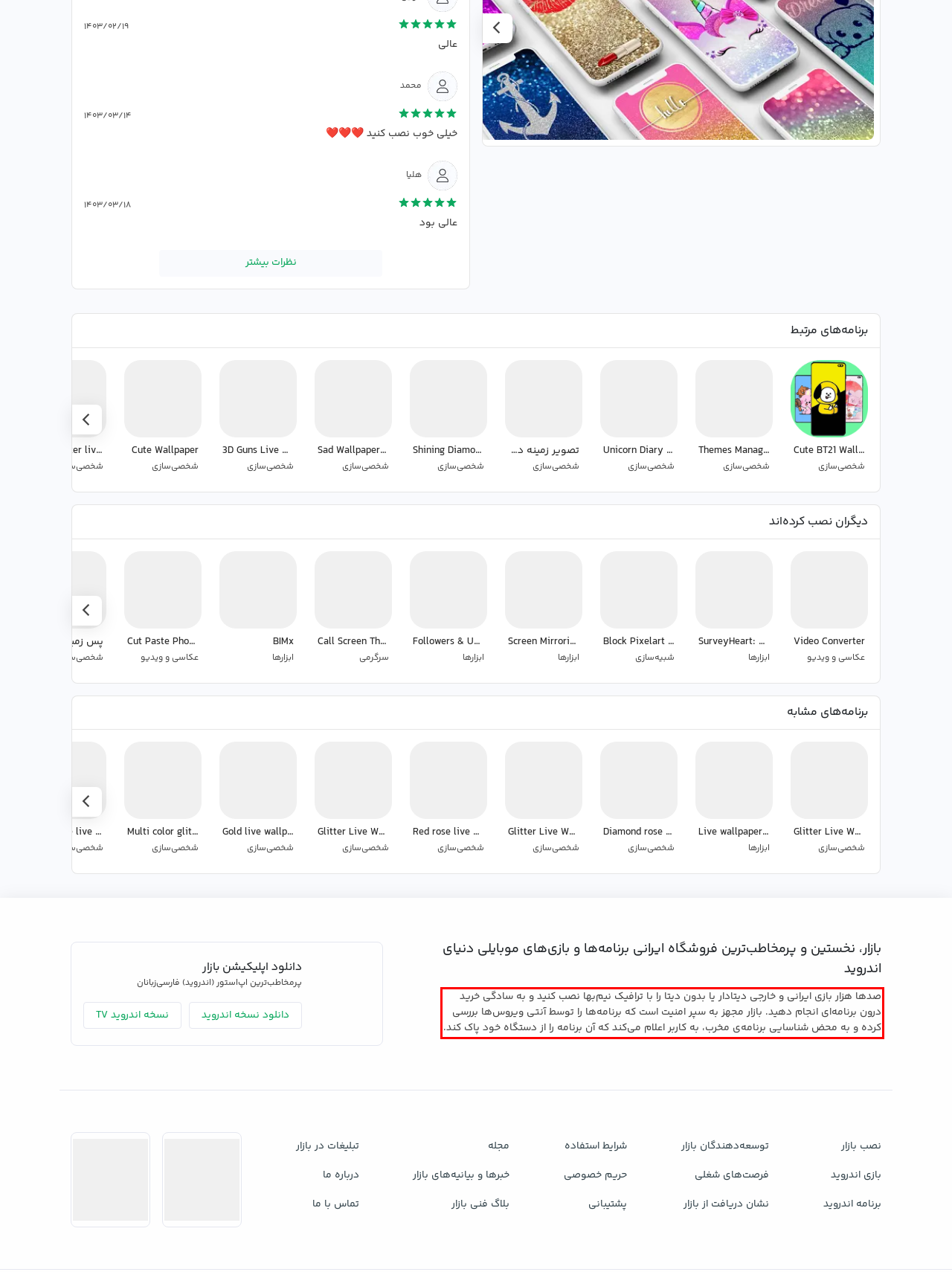Review the screenshot of the webpage and recognize the text inside the red rectangle bounding box. Provide the extracted text content.

صد‌ها هزار بازی ایرانی و خارجی دیتادار یا بدون دیتا را با ترافیک نیم‌بها نصب کنید و به سادگی خرید درون‌ برنامه‌ای انجام دهید. بازار مجهز به سپر امنیت است که برنامه‌ها را توسط آنتی ویروس‌ها بررسی کرده و به محض شناسایی برنامه‌ی مخرب، به کاربر اعلام می‌کند که آن برنامه را از دستگاه خود پاک کند.